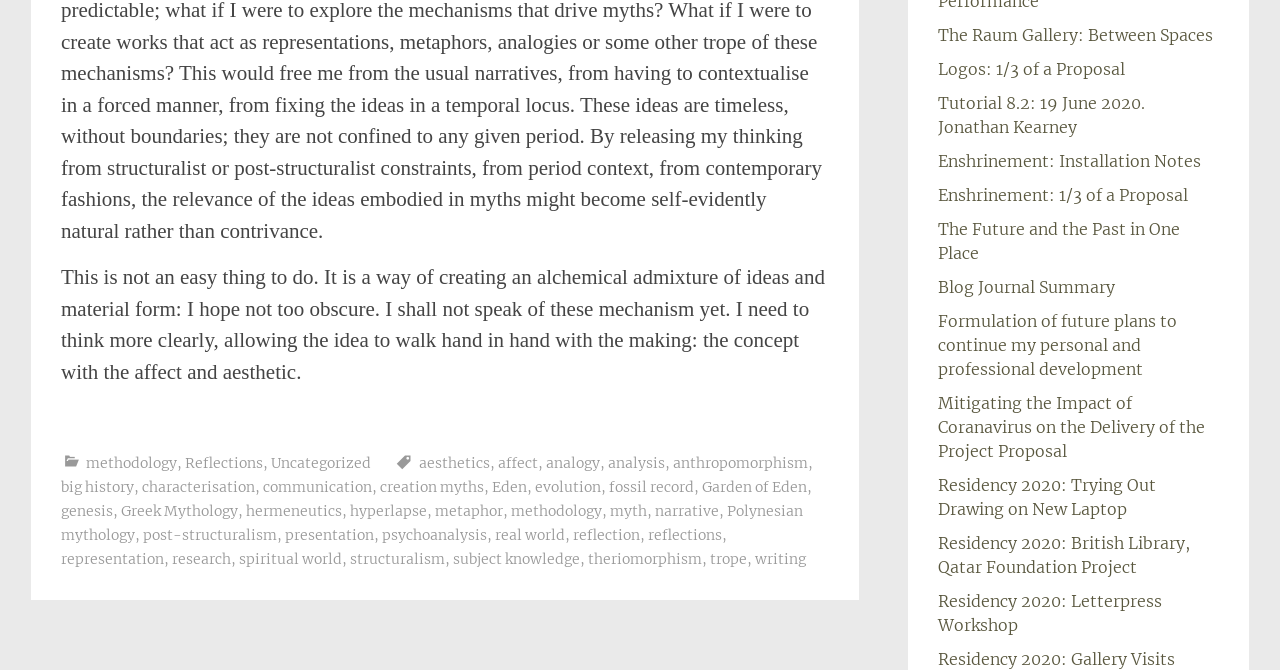Can you find the bounding box coordinates for the element that needs to be clicked to execute this instruction: "visit The Raum Gallery: Between Spaces"? The coordinates should be given as four float numbers between 0 and 1, i.e., [left, top, right, bottom].

[0.733, 0.037, 0.948, 0.067]